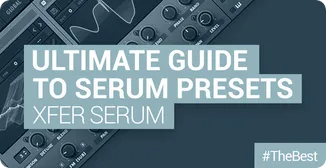What is the name of the synthesizer featured in the graphic?
Using the visual information, reply with a single word or short phrase.

Xfer Serum